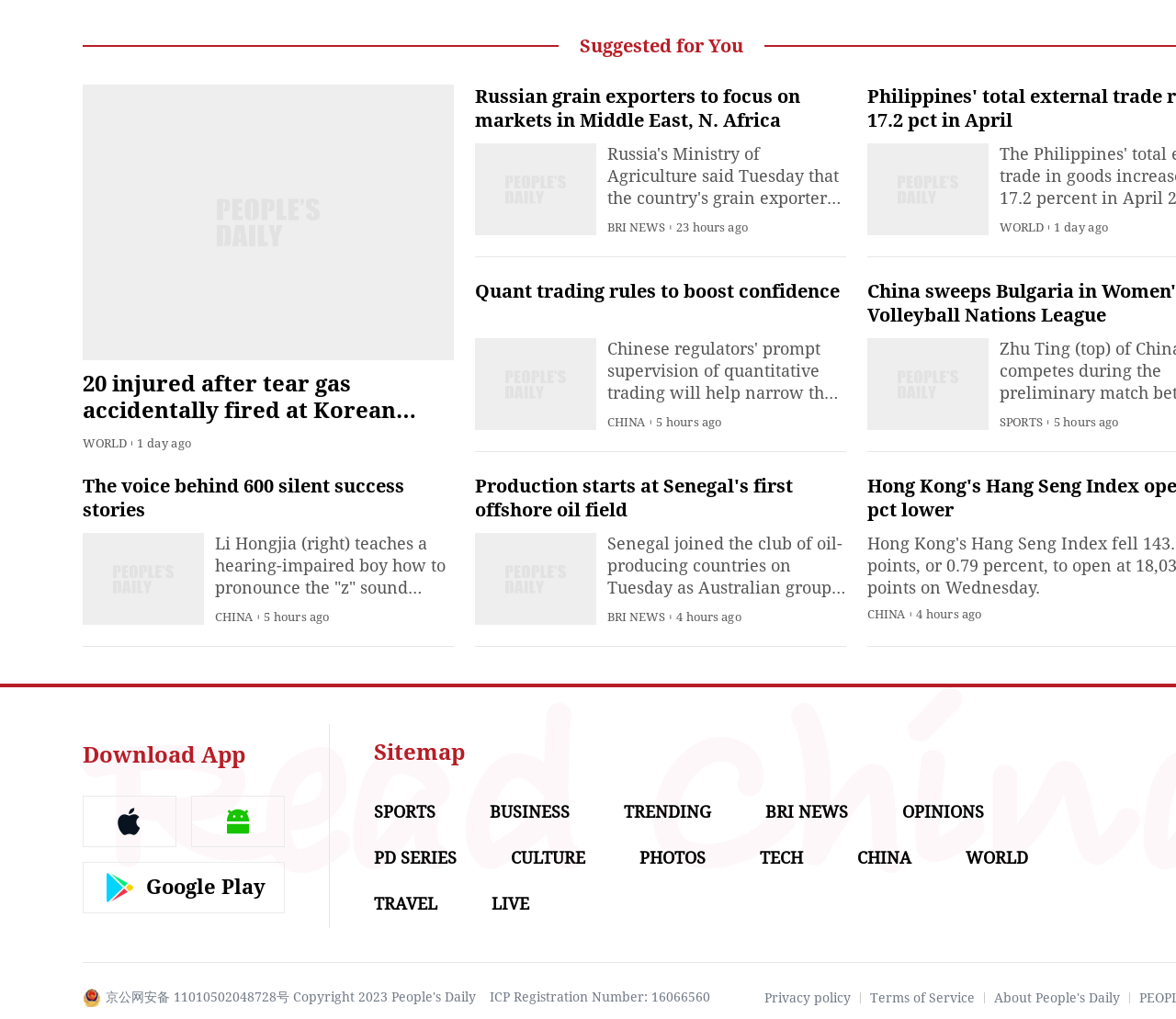Please provide a comprehensive answer to the question based on the screenshot: What is the name of the app that can be downloaded?

The name of the app that can be downloaded can be determined by looking at the text 'People's Daily English language App' which is located above the 'Download App' button.